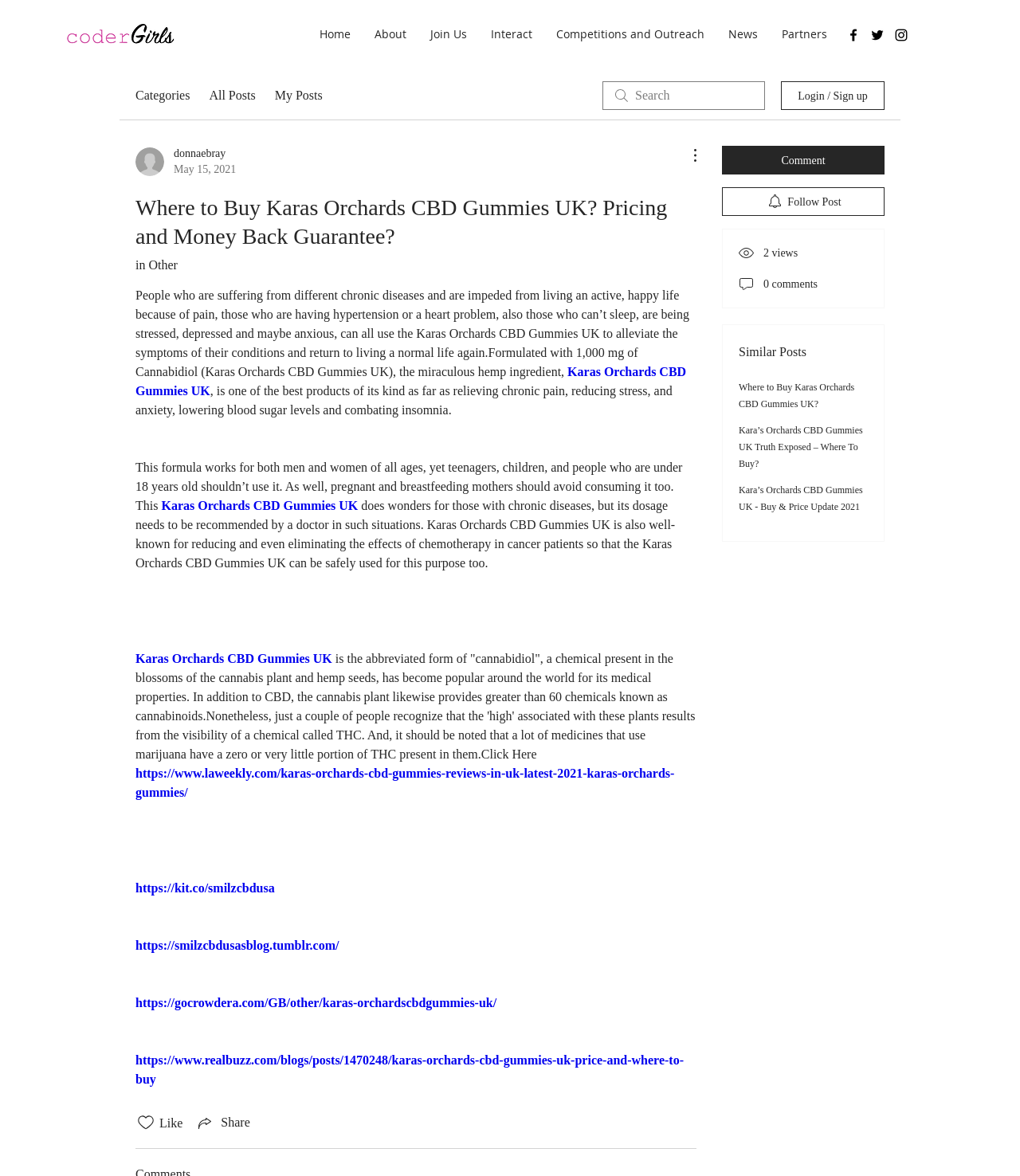How many similar posts are listed?
Please provide a single word or phrase in response based on the screenshot.

3